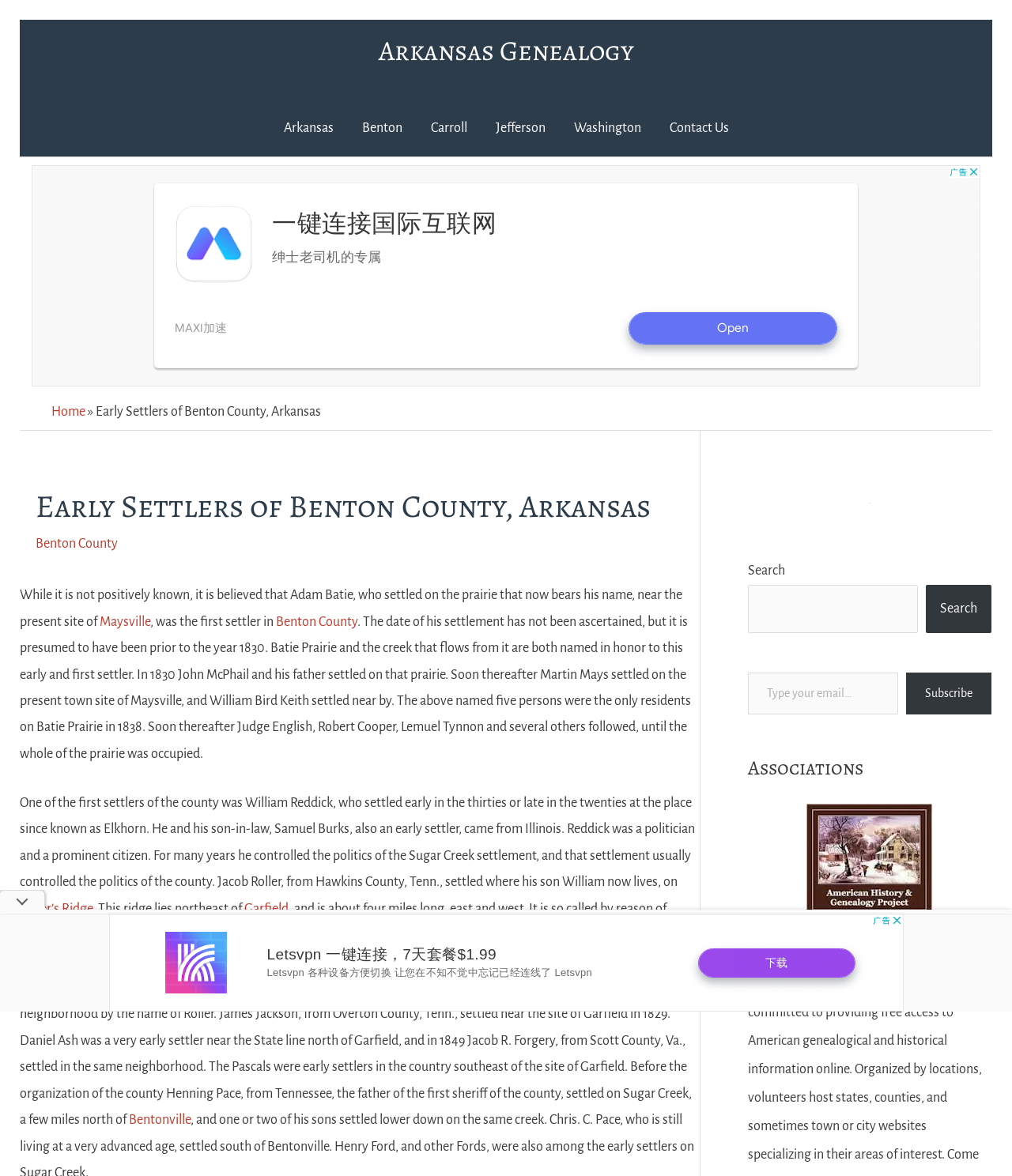Please locate the bounding box coordinates of the region I need to click to follow this instruction: "Visit the 'Benton County' page".

[0.035, 0.456, 0.116, 0.469]